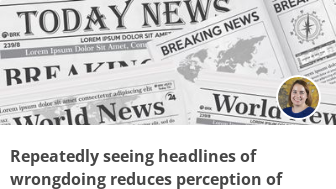Using the information in the image, give a comprehensive answer to the question: 
What is the background of the image composed of?

The background of the image consists of various newspaper elements, which emphasizes the theme of news coverage and media impact. This background is likely used to visually reinforce the topic of the article, which is related to media psychology.